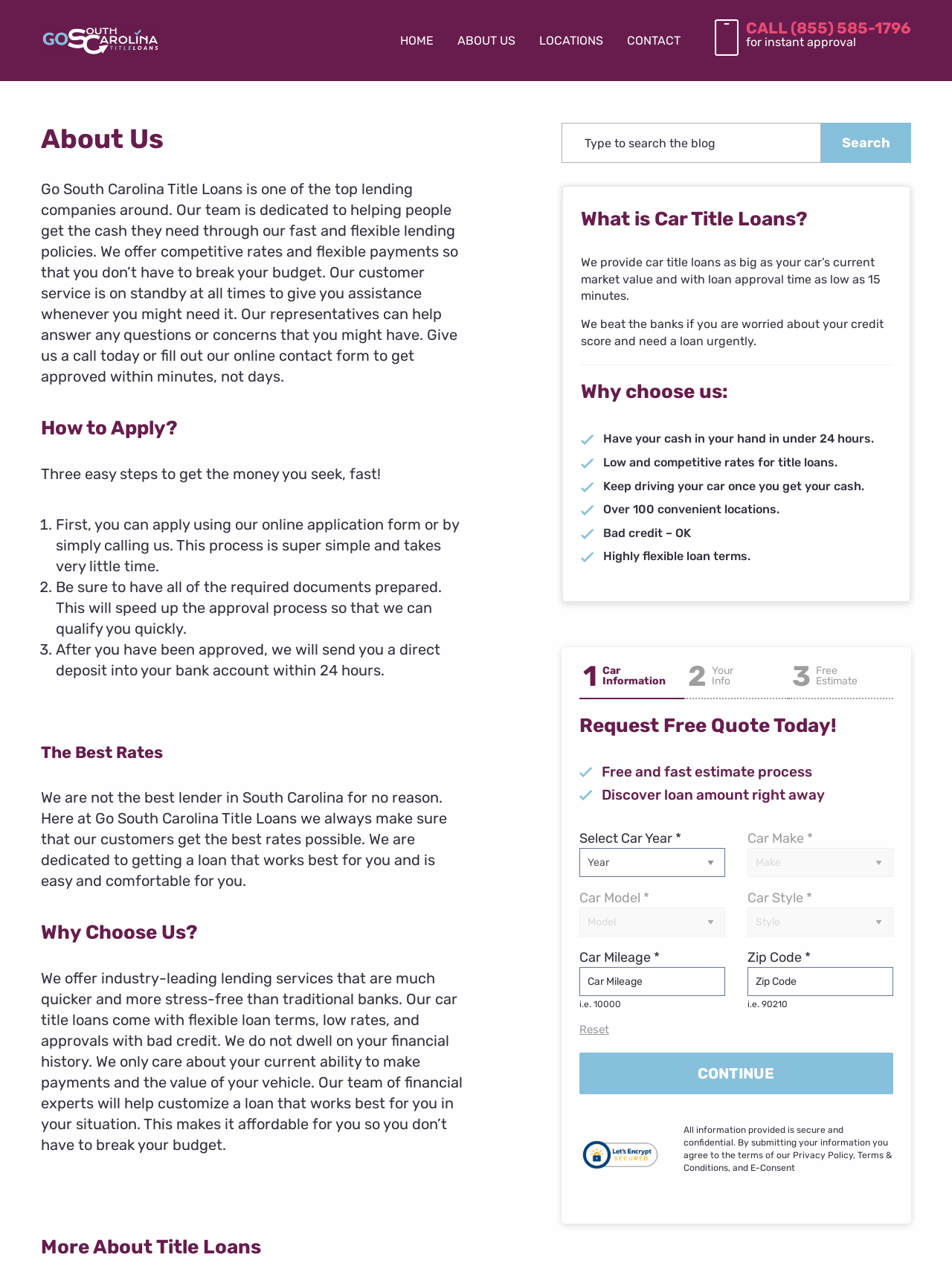Could you find the bounding box coordinates of the clickable area to complete this instruction: "Select a car year"?

[0.609, 0.667, 0.762, 0.689]